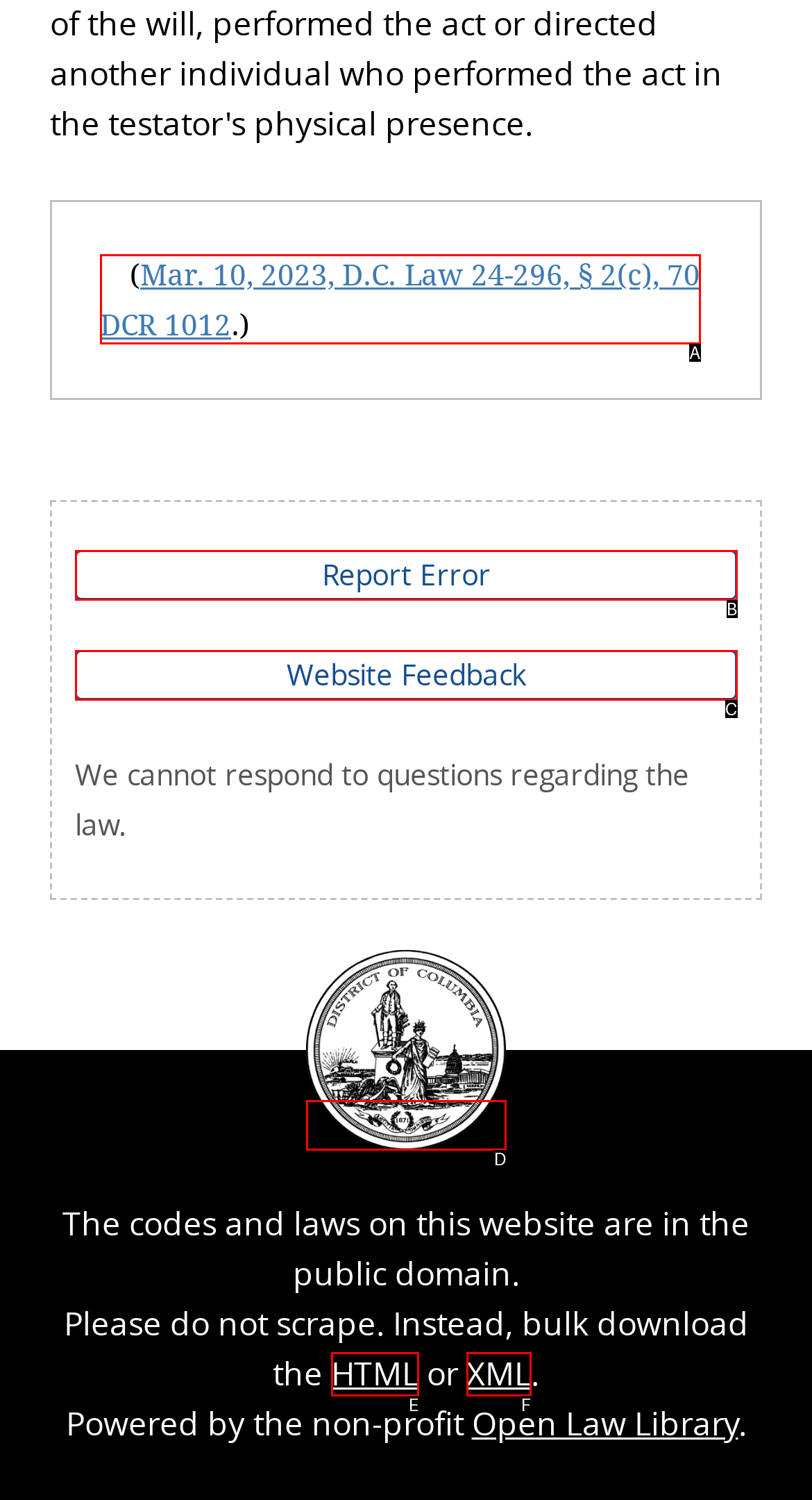Determine the HTML element that best matches this description: XML from the given choices. Respond with the corresponding letter.

F